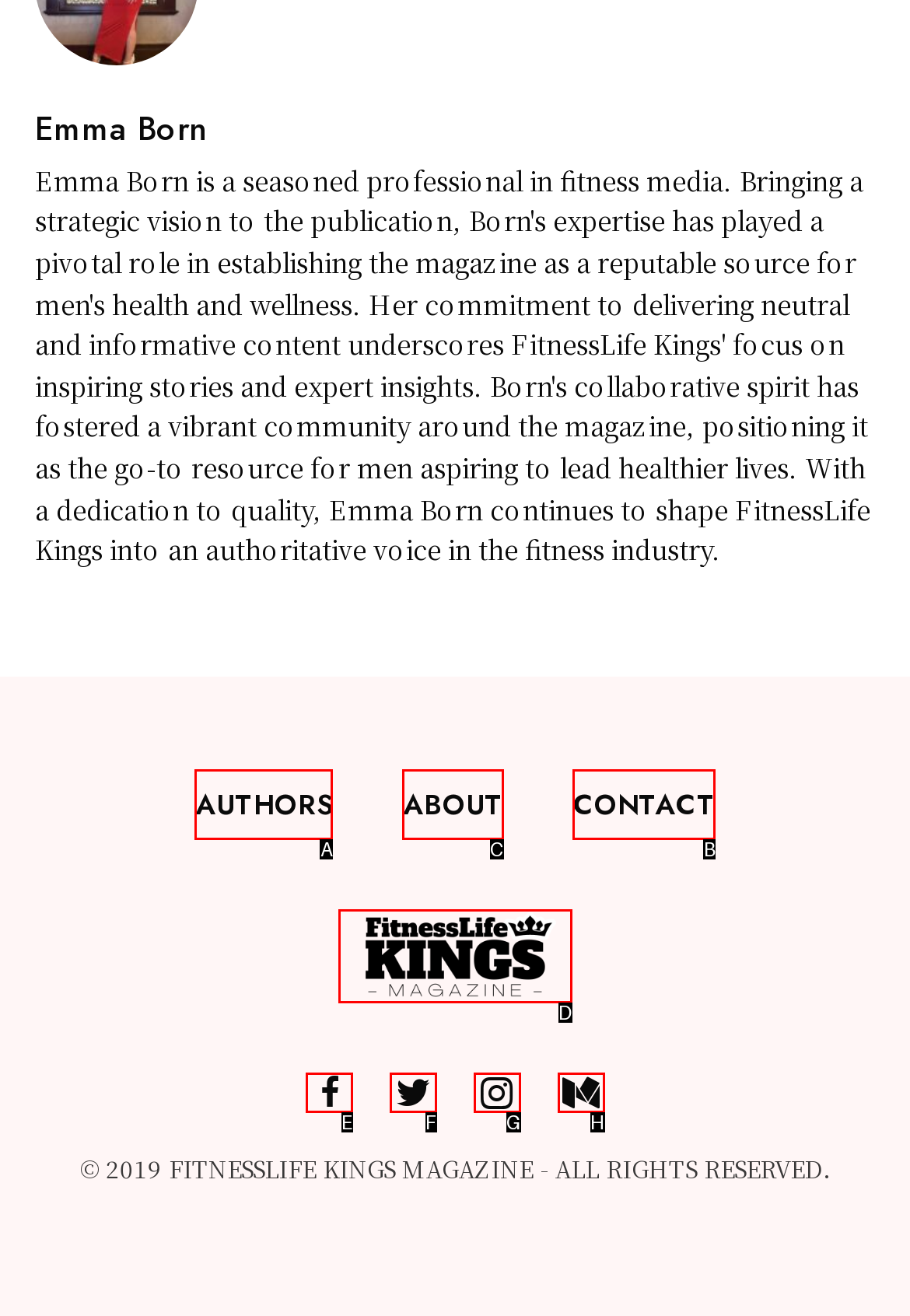Given the task: check ABOUT page, indicate which boxed UI element should be clicked. Provide your answer using the letter associated with the correct choice.

C